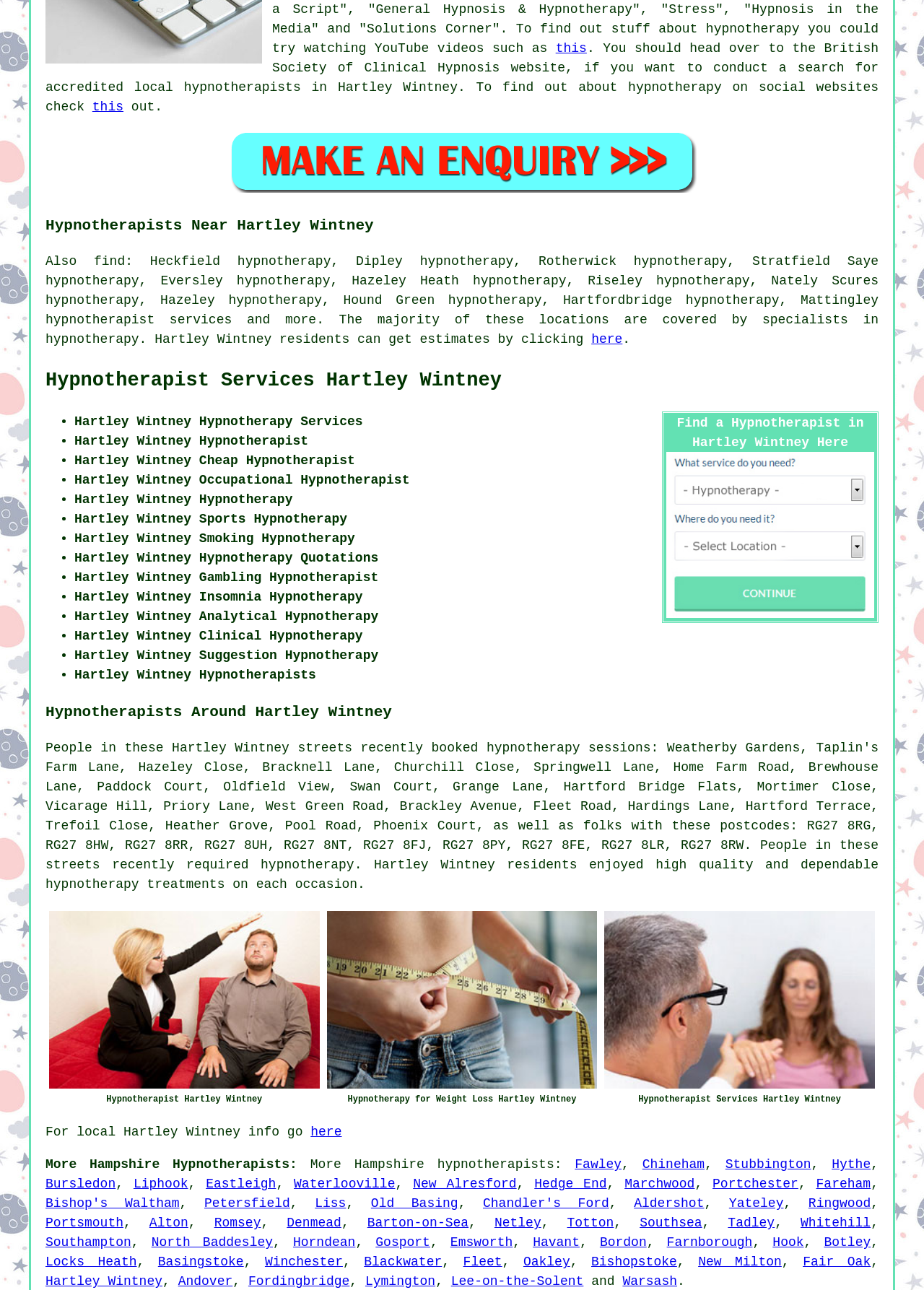What is the name of the organization for accredited local hypnotherapists?
Give a single word or phrase answer based on the content of the image.

British Society of Clinical Hypnosis